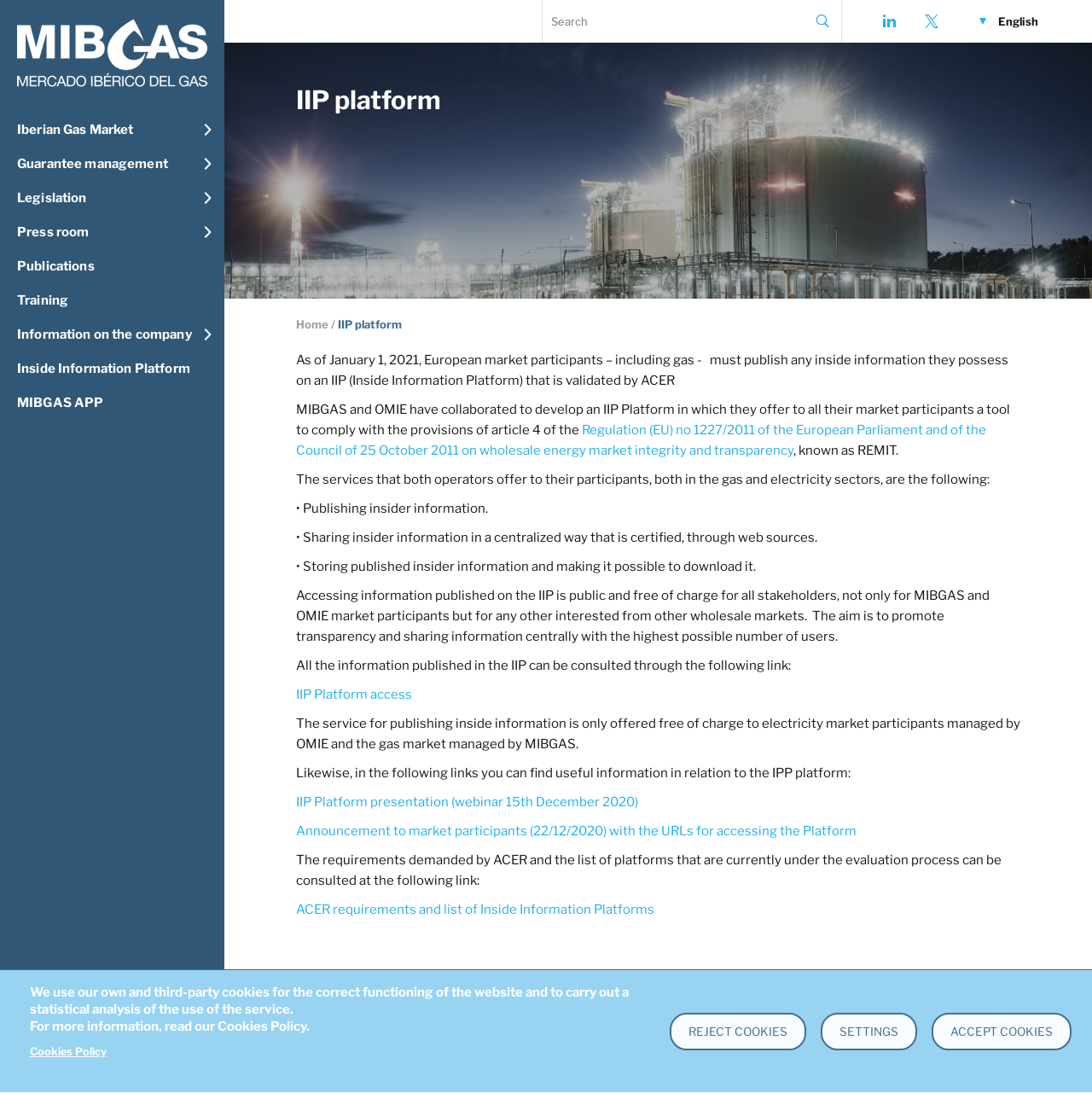Provide an in-depth caption for the webpage.

The webpage is about MIBGAS, the Iberian Gas Market. At the top, there is a link to skip to the main content. Below that, there is a logo with the text "Mibgas" and a navigation menu with links to various sections, including "Guarantee management", "Legislation", "Press room", "Publications", "Training", and "Information on the company".

On the right side of the page, there is a search bar with a button to search. Below the search bar, there are links to different languages, including English.

The main content of the page is divided into two sections. The first section has a heading "IIP platform" and a breadcrumb navigation menu. The main article in this section discusses the Inside Information Platform (IIP) and its purpose, which is to provide a tool for market participants to comply with the provisions of article 4 of the Regulation (EU) no 1227/2011 on wholesale energy market integrity and transparency.

The article explains that MIBGAS and OMIE have collaborated to develop an IIP Platform, which offers services such as publishing insider information, sharing insider information in a centralized way, and storing published insider information. The platform is public and free of charge for all stakeholders, and the aim is to promote transparency and sharing information centrally with the highest possible number of users.

The article also provides links to access the IIP Platform, as well as links to useful information related to the platform, such as a presentation and an announcement to market participants.

At the bottom of the page, there is a footer section with links to "FAQs", "Contact", "Legal notice", "Help", "Web map", and "Links". There is also a link to the platform's powered-by information.